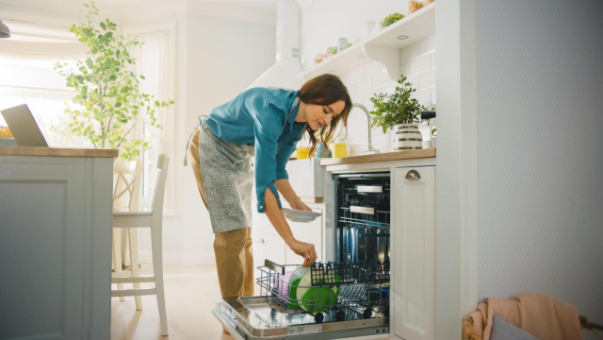Illustrate the scene in the image with a detailed description.

In this inviting kitchen scene, a woman is seen efficiently loading a Bosch dishwasher. Wearing a blue shirt and beige pants, she focuses on placing a bowl into the lower rack, showcasing a modern and organized approach to home living. The bright, airy space is accentuated by natural light streaming in through large windows, complemented by houseplants that add a touch of greenery. This image embodies the convenience and comfort of contemporary home appliances, highlighting their role in enhancing daily life and managing household tasks seamlessly. The context of navigating challenges posed by home technology suggests an embrace of modern living, where smart solutions contribute to a more enjoyable and efficient lifestyle.